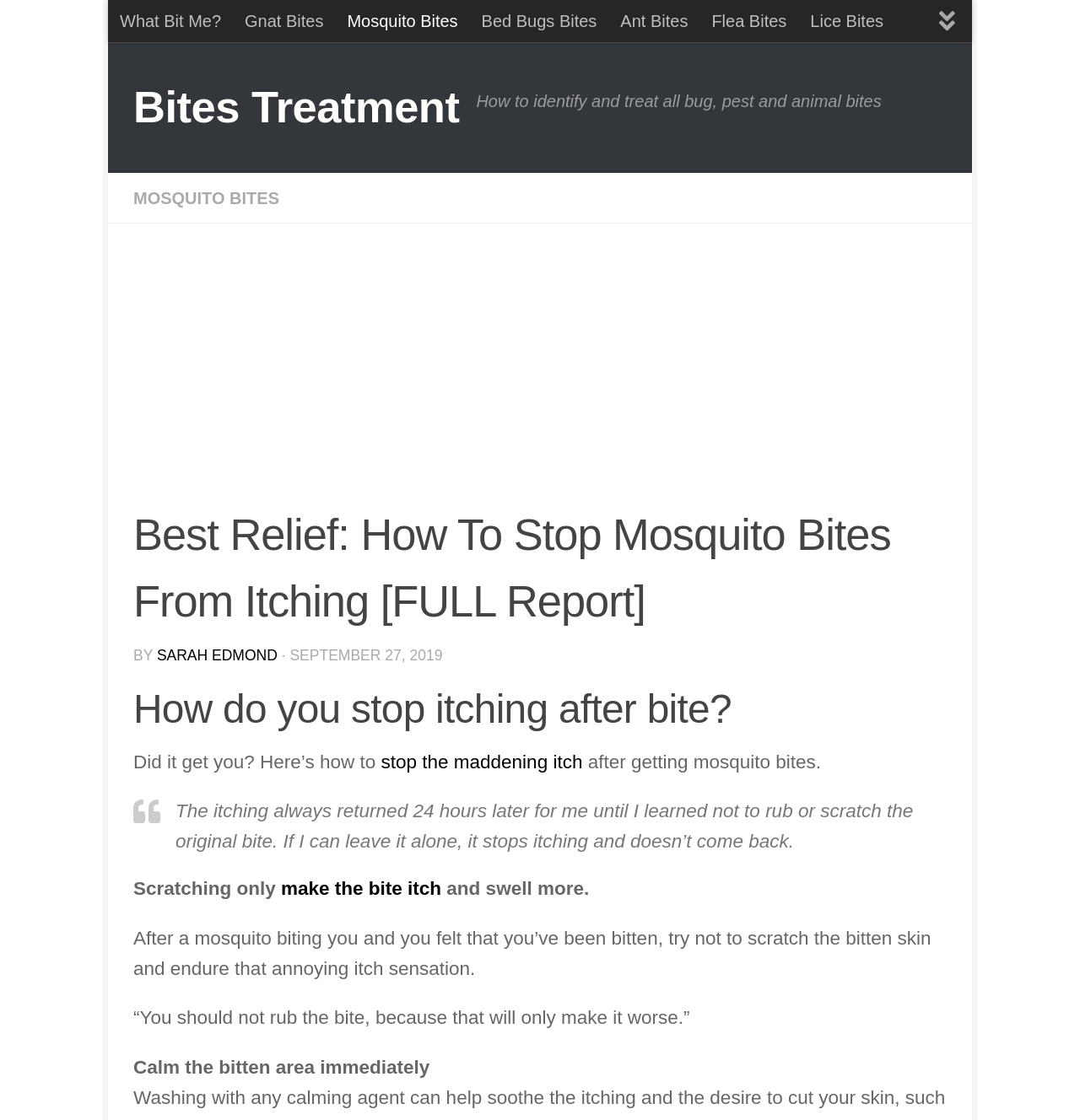Locate the bounding box coordinates of the element you need to click to accomplish the task described by this instruction: "Click the link to view the product catalog".

None